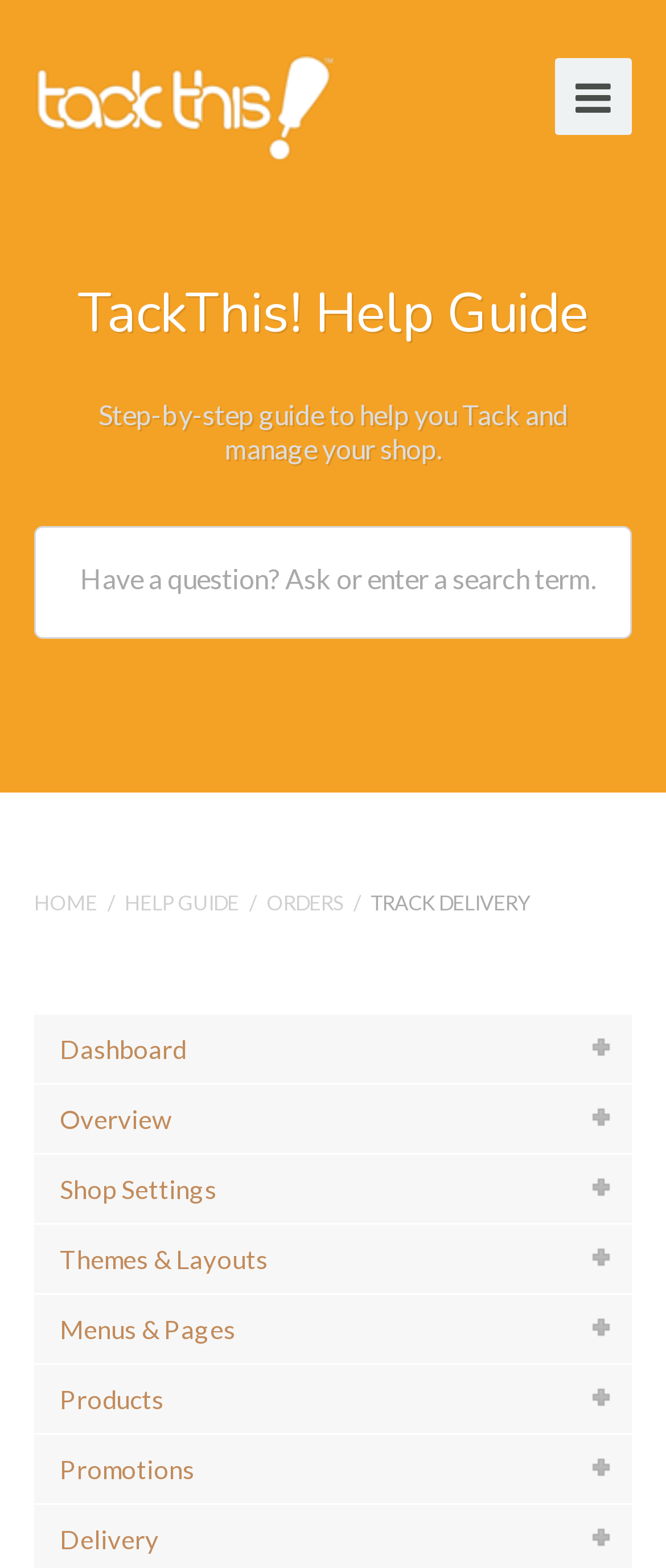Give a one-word or short-phrase answer to the following question: 
What is the purpose of the search bar?

To ask or enter a search term